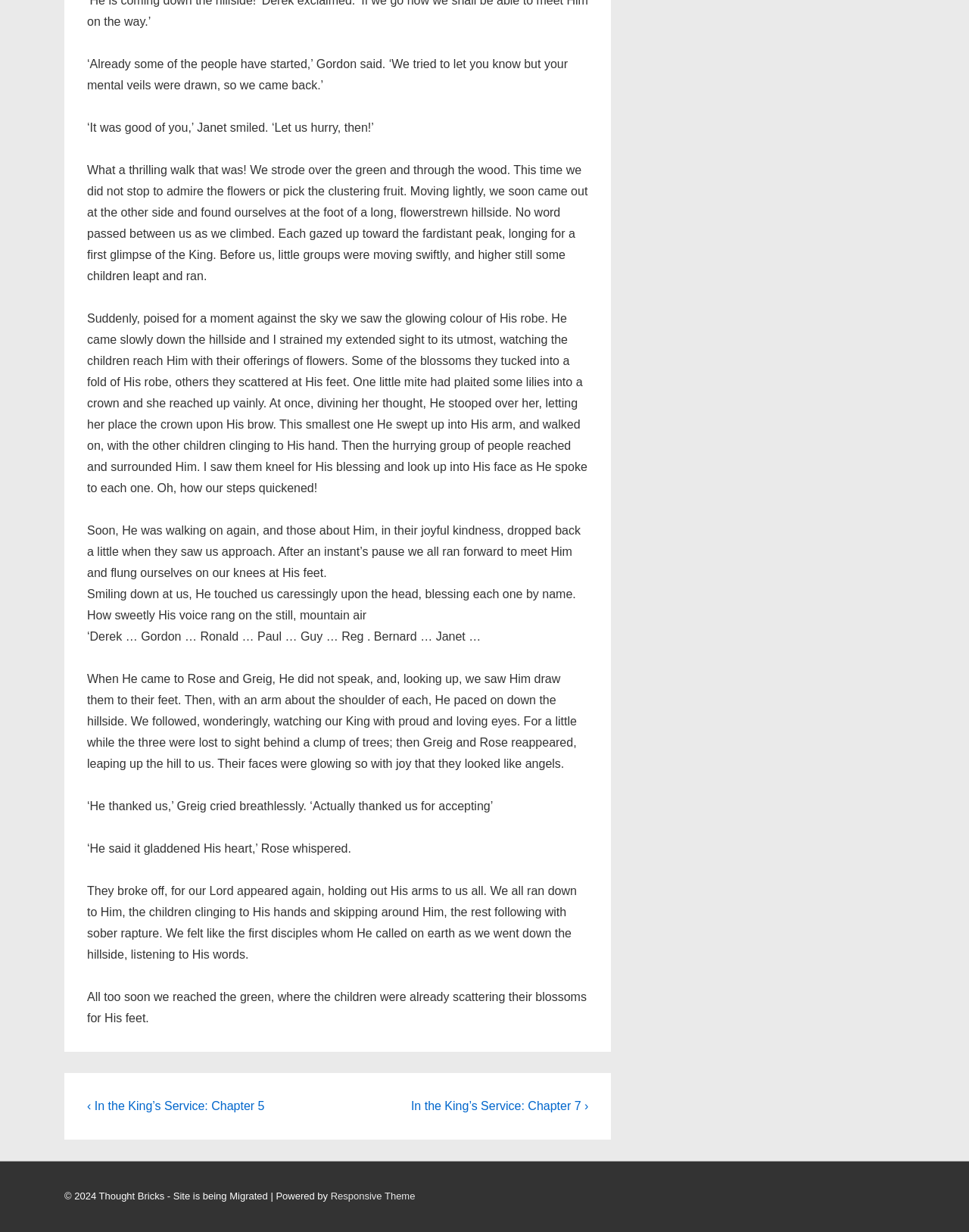Please use the details from the image to answer the following question comprehensively:
What is the King doing?

The King is blessing each person by name, touching them caressingly on the head, and speaking to each one. He is also walking with the people, holding out His arms to them, and accepting their offerings of flowers.